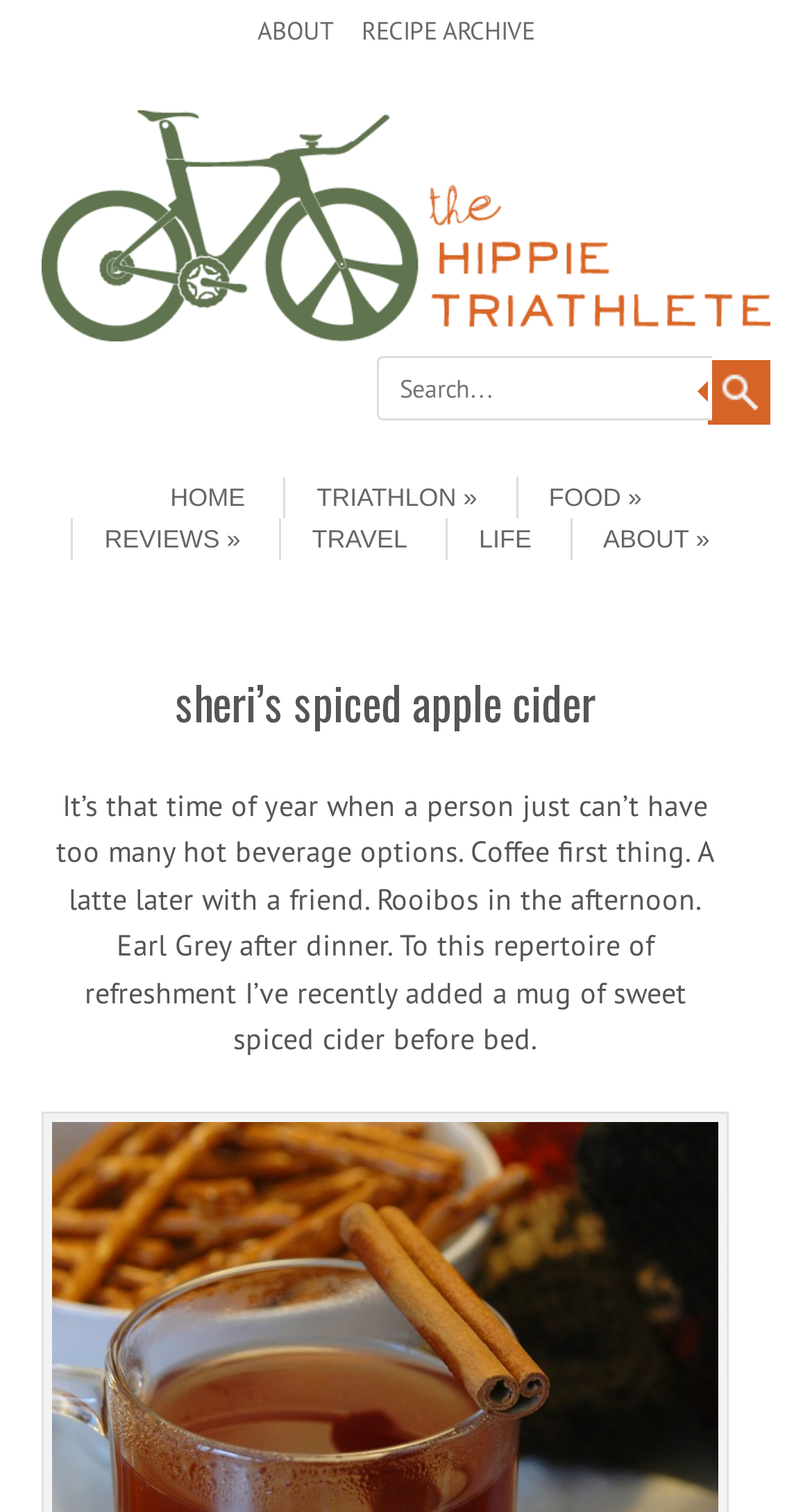Specify the bounding box coordinates of the area that needs to be clicked to achieve the following instruction: "Click on ABOUT".

[0.317, 0.007, 0.412, 0.033]